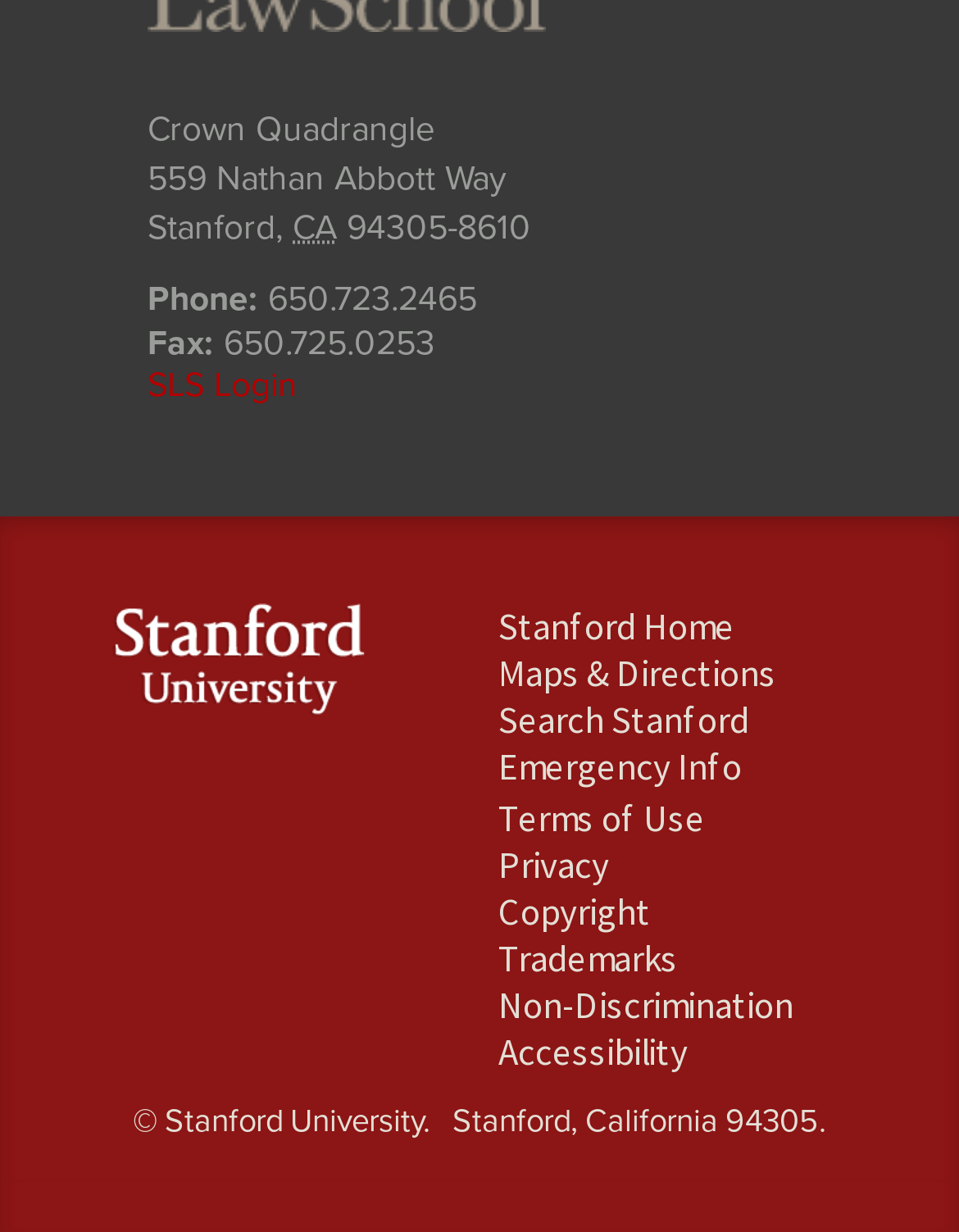Give a one-word or one-phrase response to the question:
What is the fax number of Crown Quadrangle?

650.725.0253